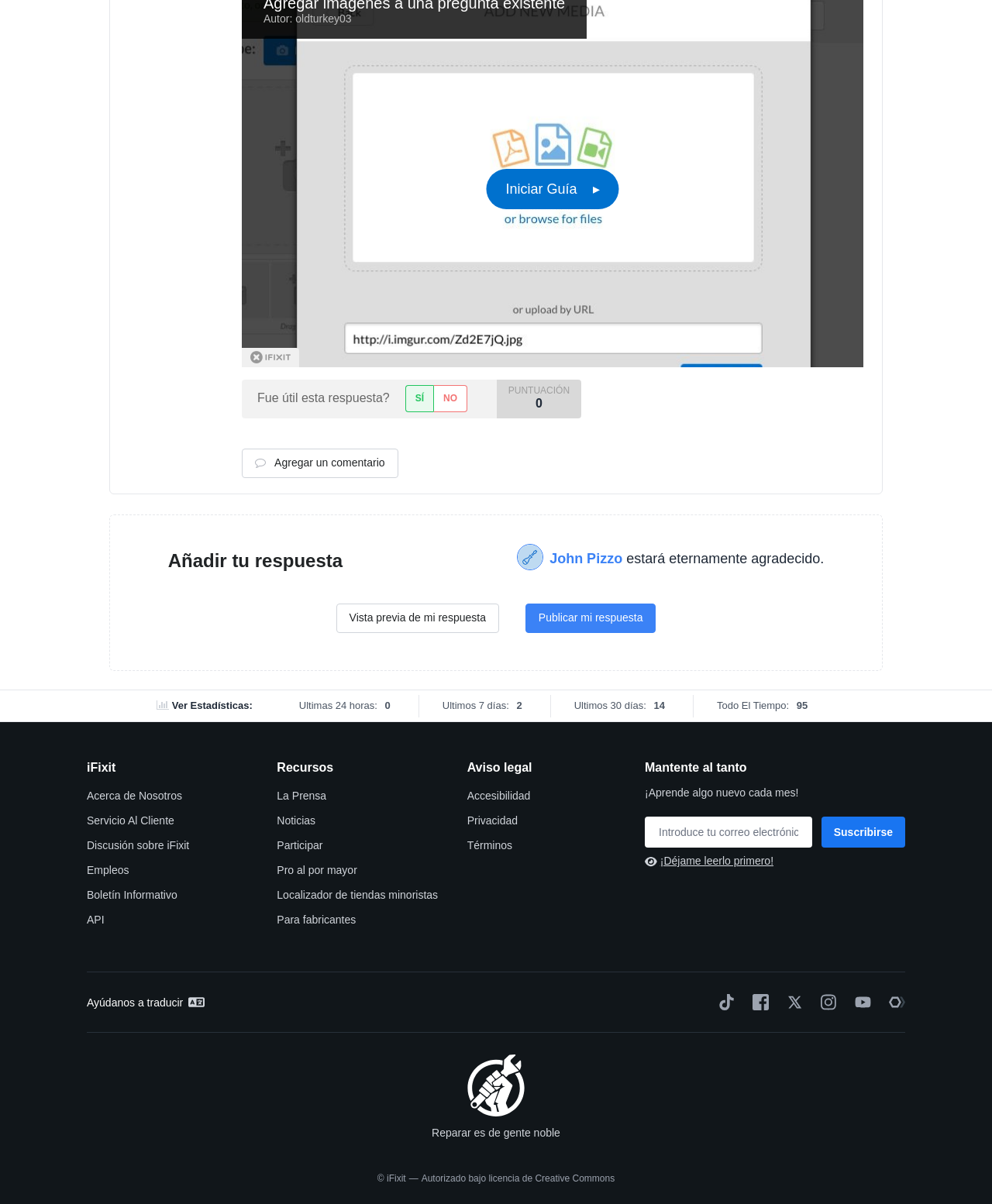Pinpoint the bounding box coordinates of the element that must be clicked to accomplish the following instruction: "Preview my response". The coordinates should be in the format of four float numbers between 0 and 1, i.e., [left, top, right, bottom].

[0.339, 0.501, 0.503, 0.526]